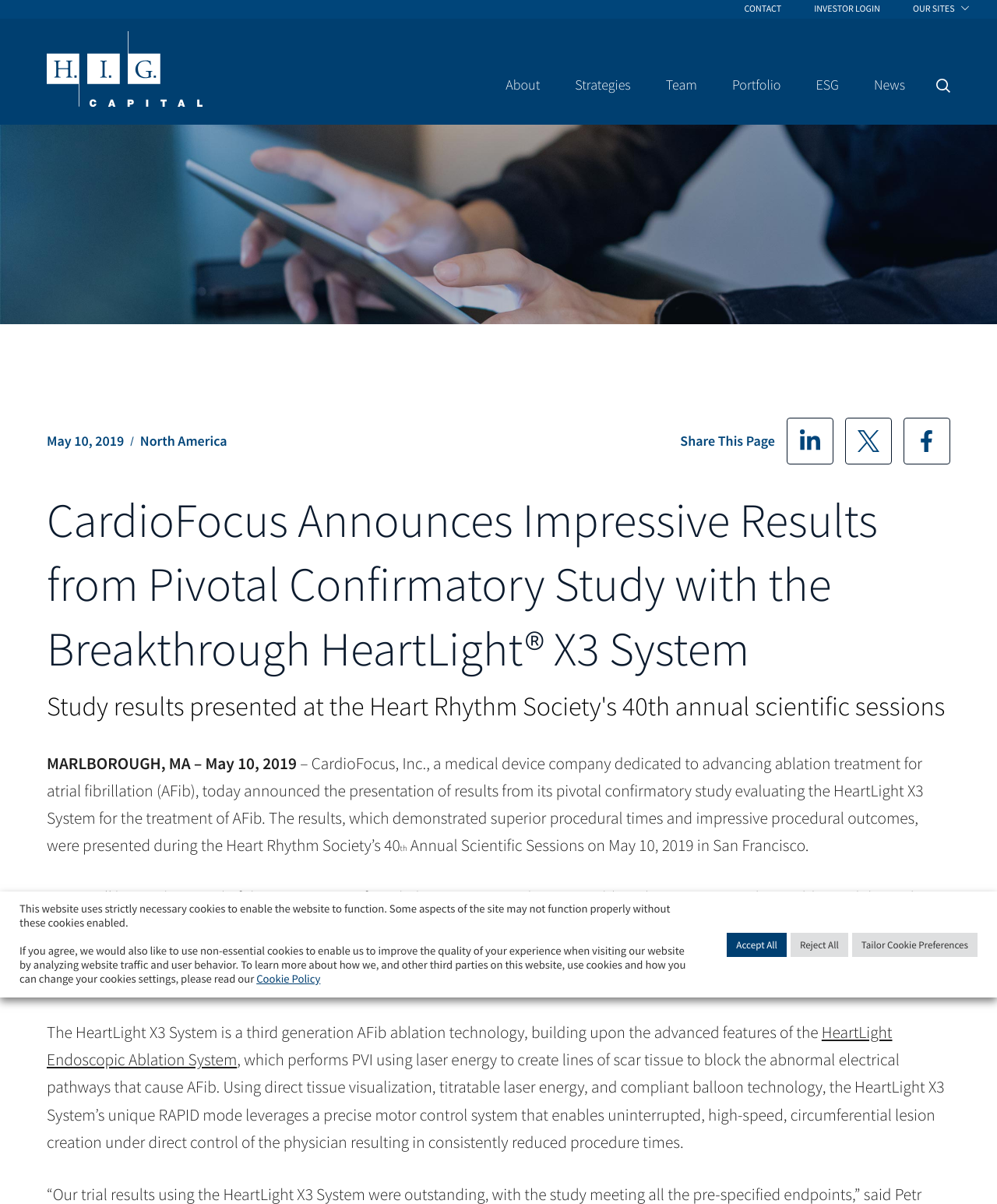Create an elaborate caption for the webpage.

This webpage appears to be a news article or press release from CardioFocus, Inc., a medical device company. At the top of the page, there is a navigation menu with links to "CONTACT", "INVESTOR LOGIN", "OUR SITES", and other sections. Below this menu, there is a search bar with a "Search" button.

The main content of the page is a news article with a heading that announces the presentation of results from a pivotal confirmatory study with the Breakthrough HeartLight X3 System. The article is divided into several paragraphs, with the first paragraph providing an introduction to the study and its results. The text is accompanied by links to social media platforms, such as LinkedIn, Twitter, and Facebook, allowing users to share the page.

The article continues with a detailed description of the study, including the presentation of results at the Heart Rhythm Society's 40th annual scientific sessions. There are also links to related topics, such as the HeartLight Endoscopic Ablation System.

At the bottom of the page, there is a cookie consent dialog box that informs users about the use of cookies on the website. The dialog box provides options to accept or reject cookies, as well as tailor cookie preferences.

Overall, the webpage is focused on presenting news and information about CardioFocus, Inc. and its medical device technology, with a clear and organized layout that makes it easy to navigate and read.